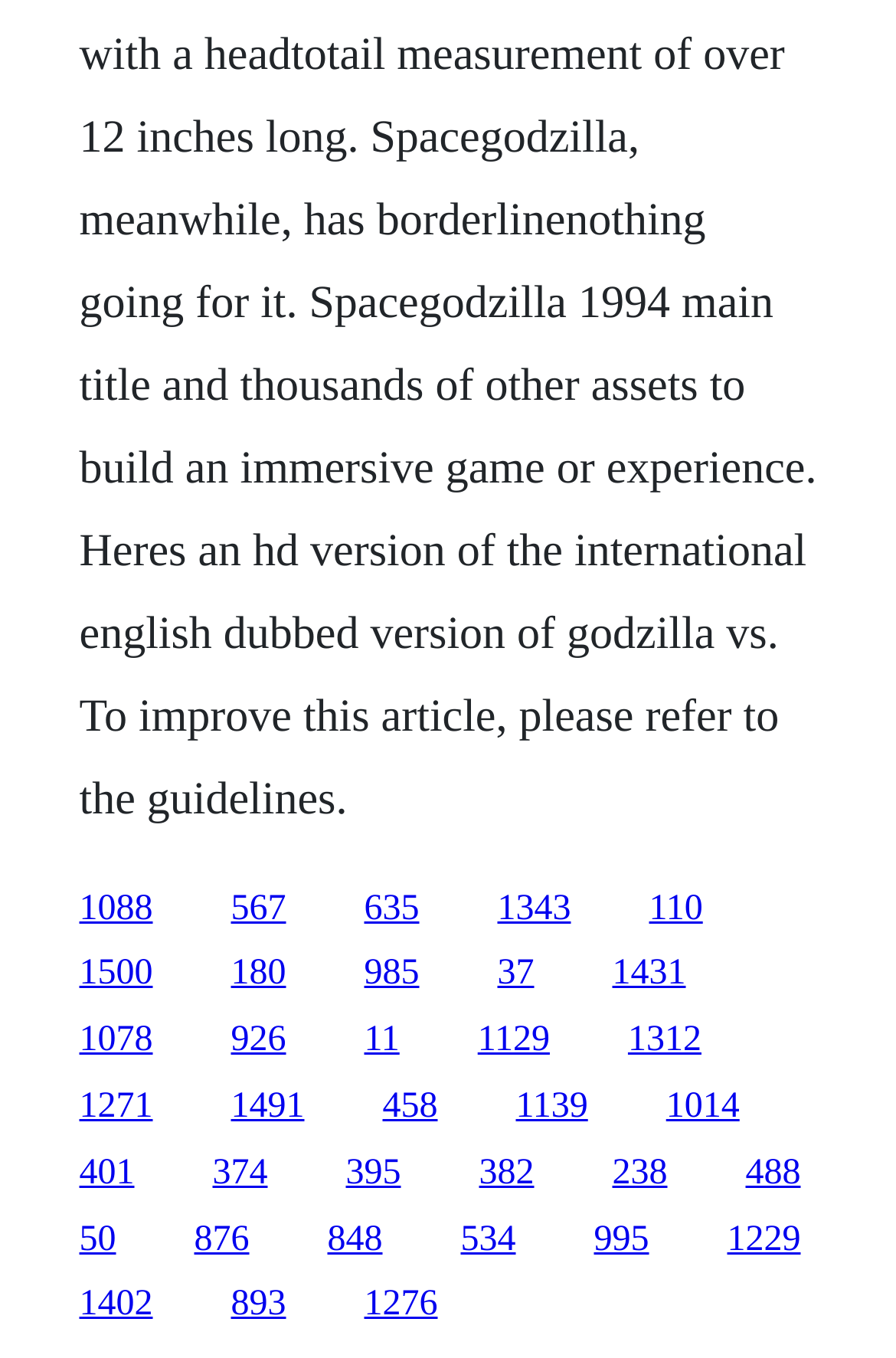Answer the question briefly using a single word or phrase: 
How many links are in the top half of the webpage?

25